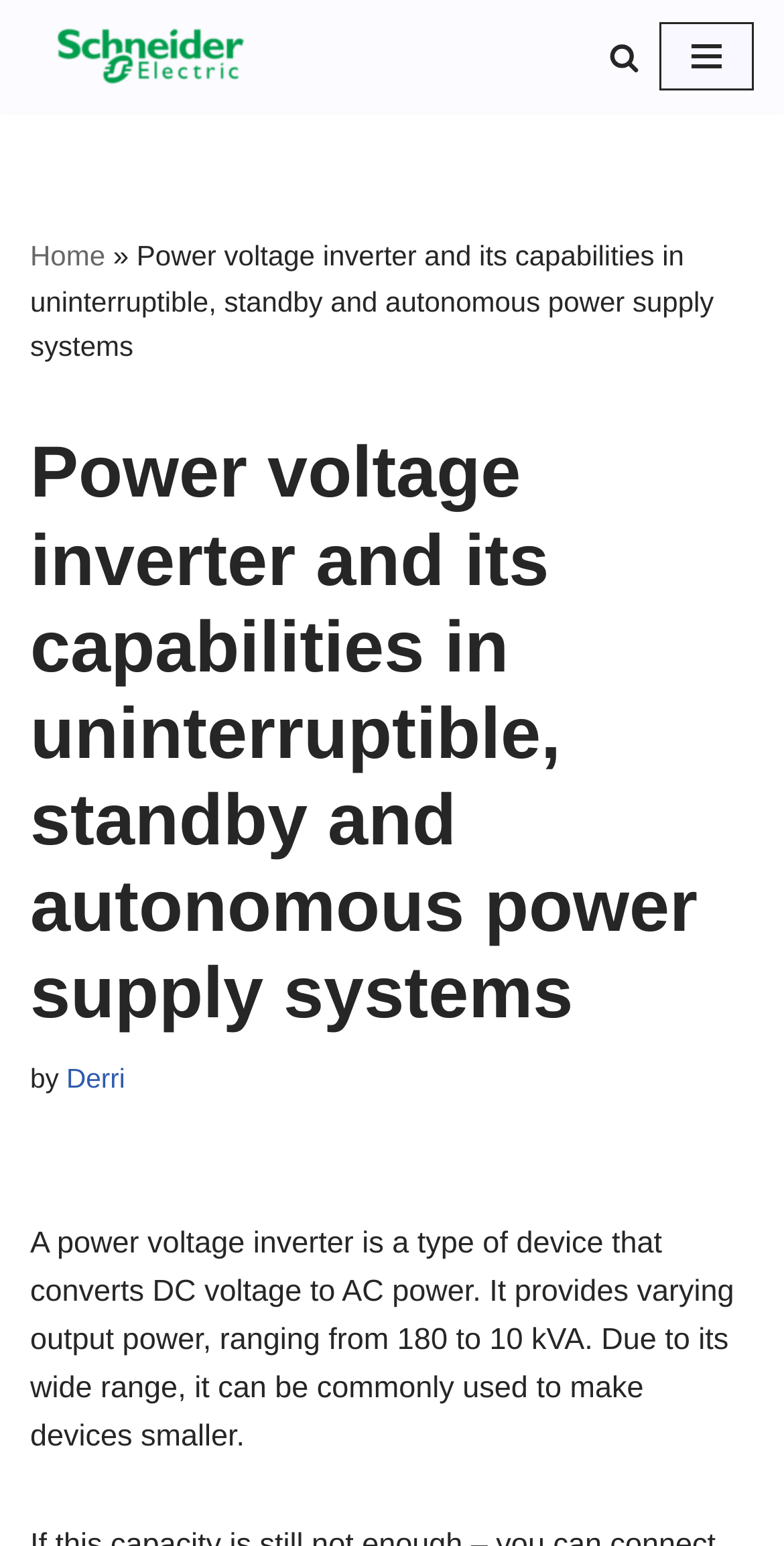What is the function of the 'Search' button?
Provide a short answer using one word or a brief phrase based on the image.

Search